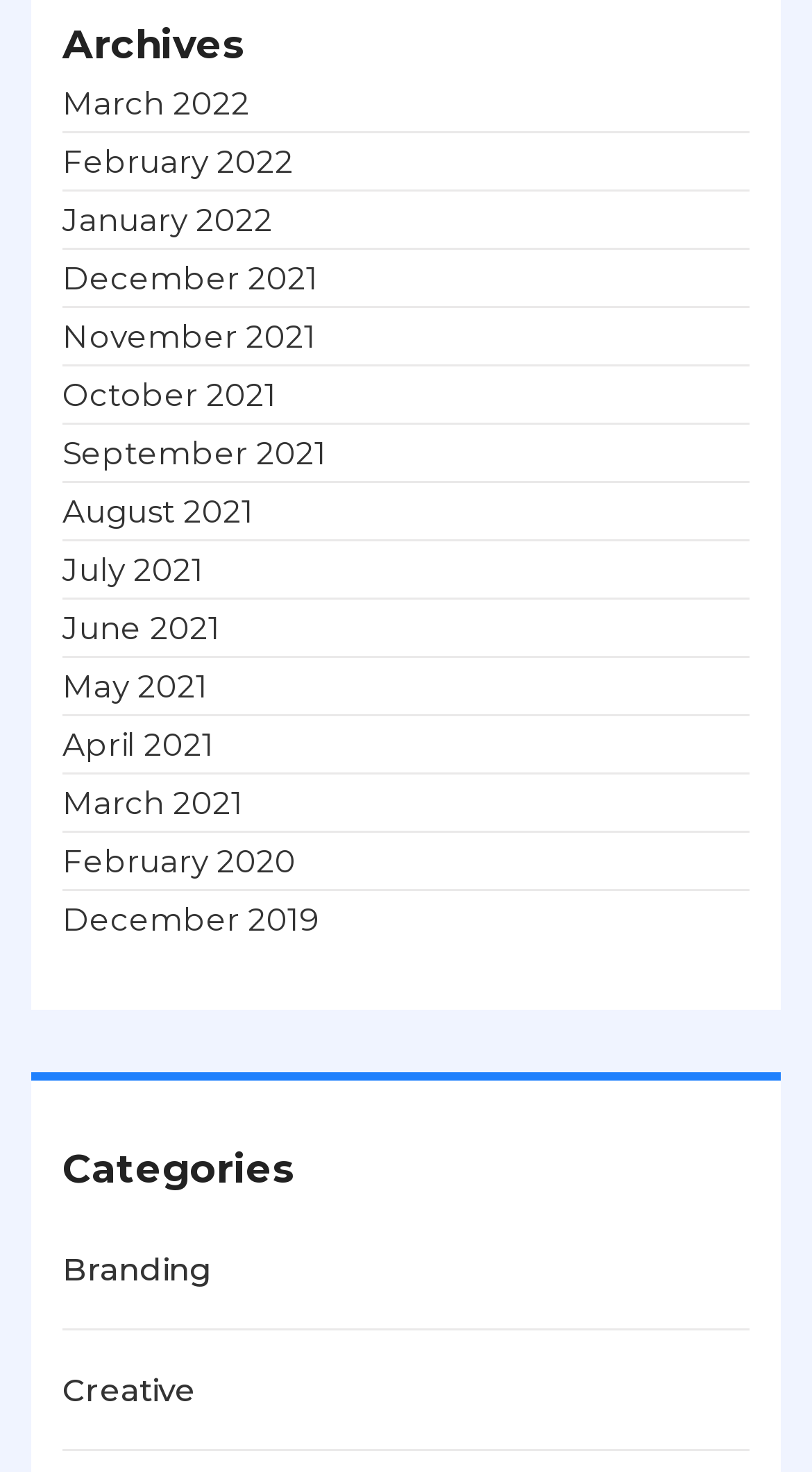Could you highlight the region that needs to be clicked to execute the instruction: "view creative"?

[0.077, 0.925, 0.241, 0.963]